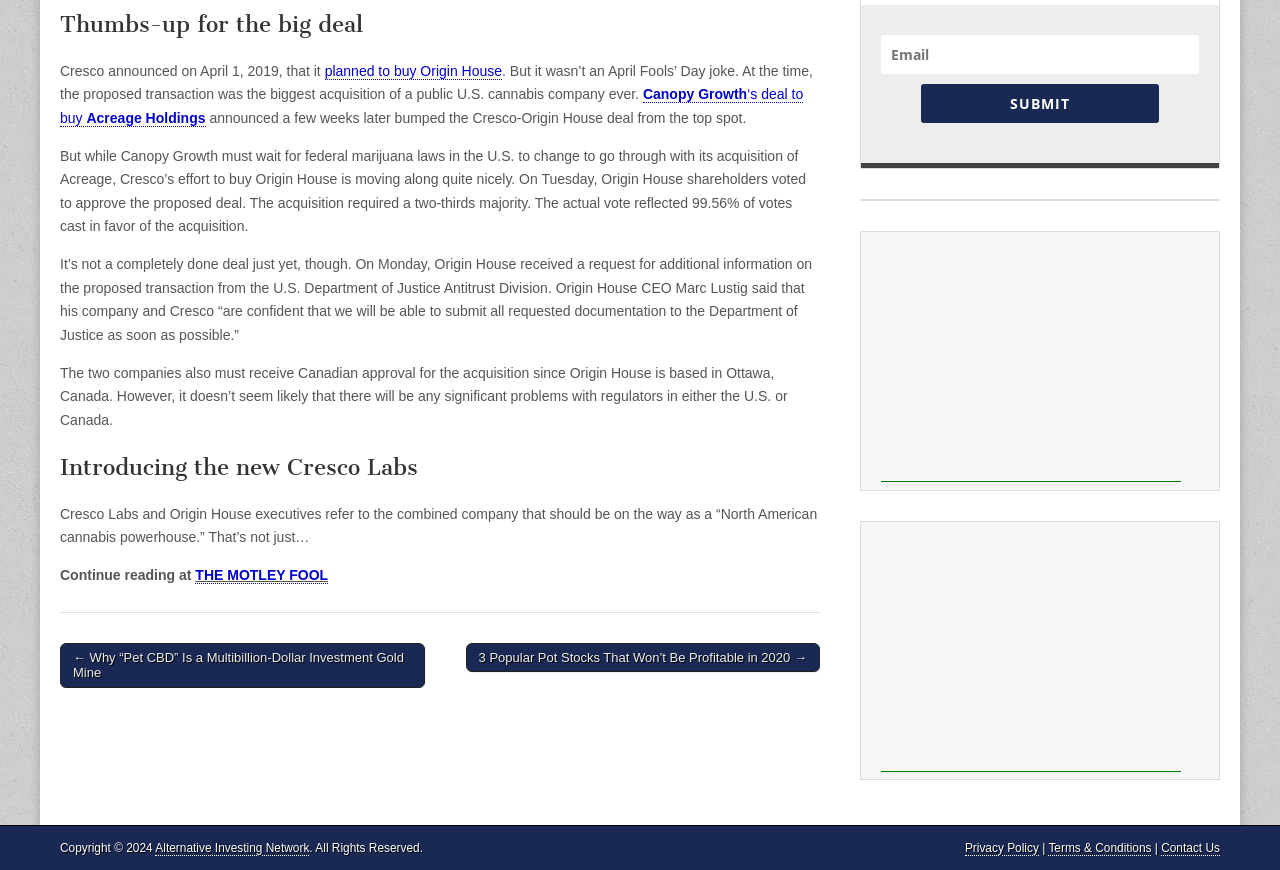Can you find the bounding box coordinates for the UI element given this description: "Contact Us"? Provide the coordinates as four float numbers between 0 and 1: [left, top, right, bottom].

[0.907, 0.967, 0.953, 0.984]